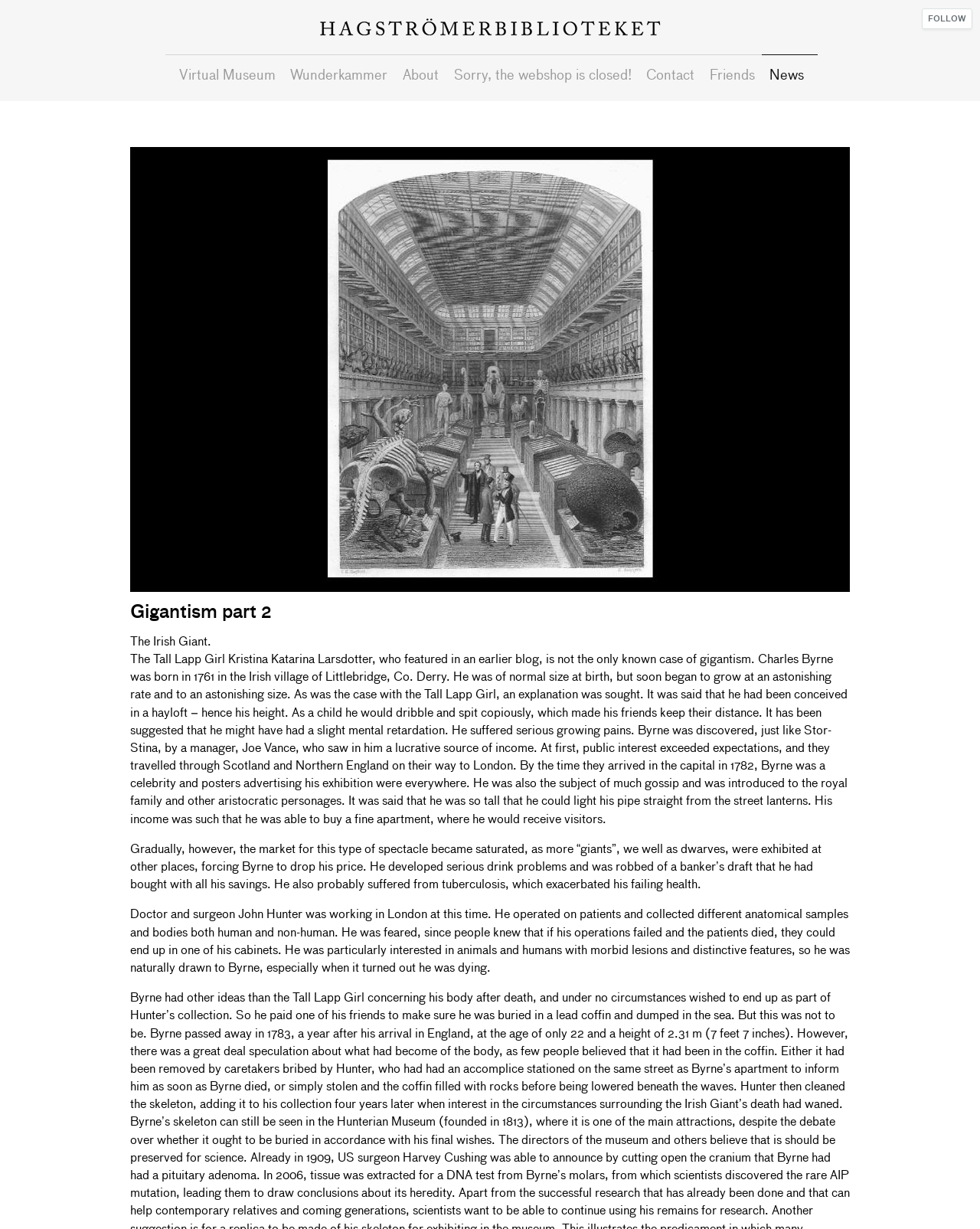Locate the bounding box coordinates of the area you need to click to fulfill this instruction: 'Donate via PayPal'. The coordinates must be in the form of four float numbers ranging from 0 to 1: [left, top, right, bottom].

None